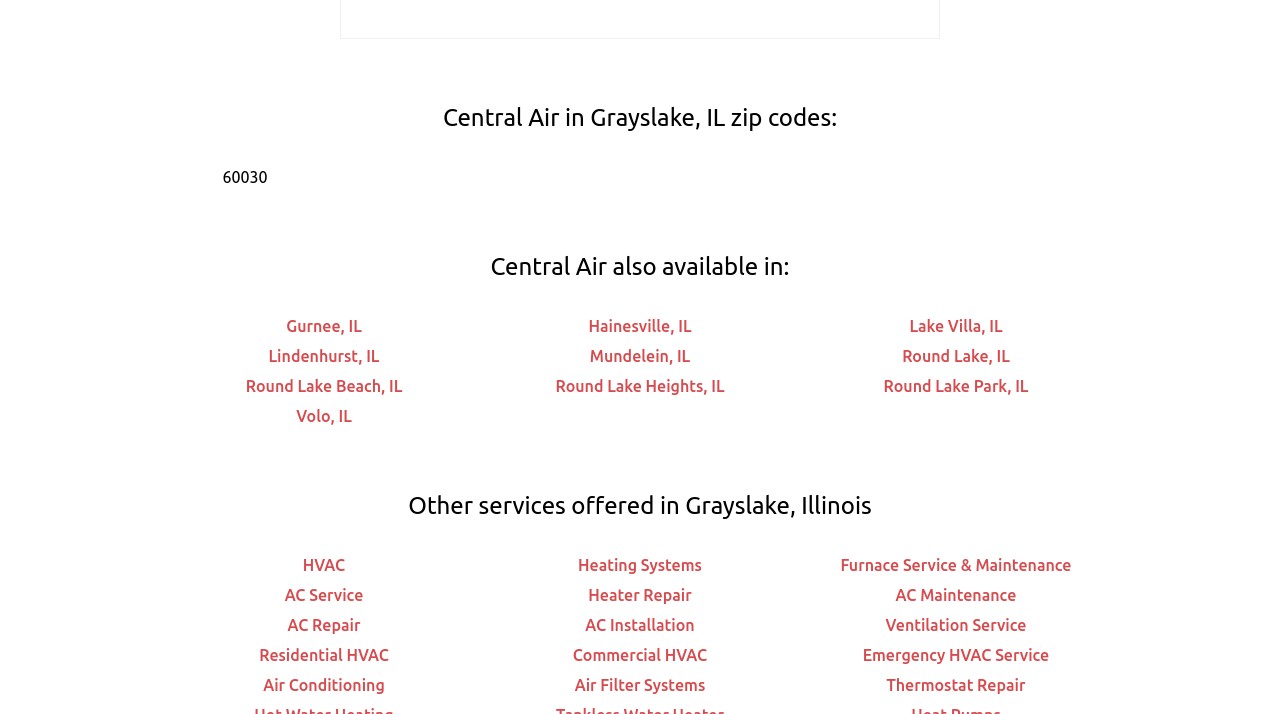Respond to the following question using a concise word or phrase: 
How many services are listed under 'Other services offered in Grayslake, Illinois'?

15